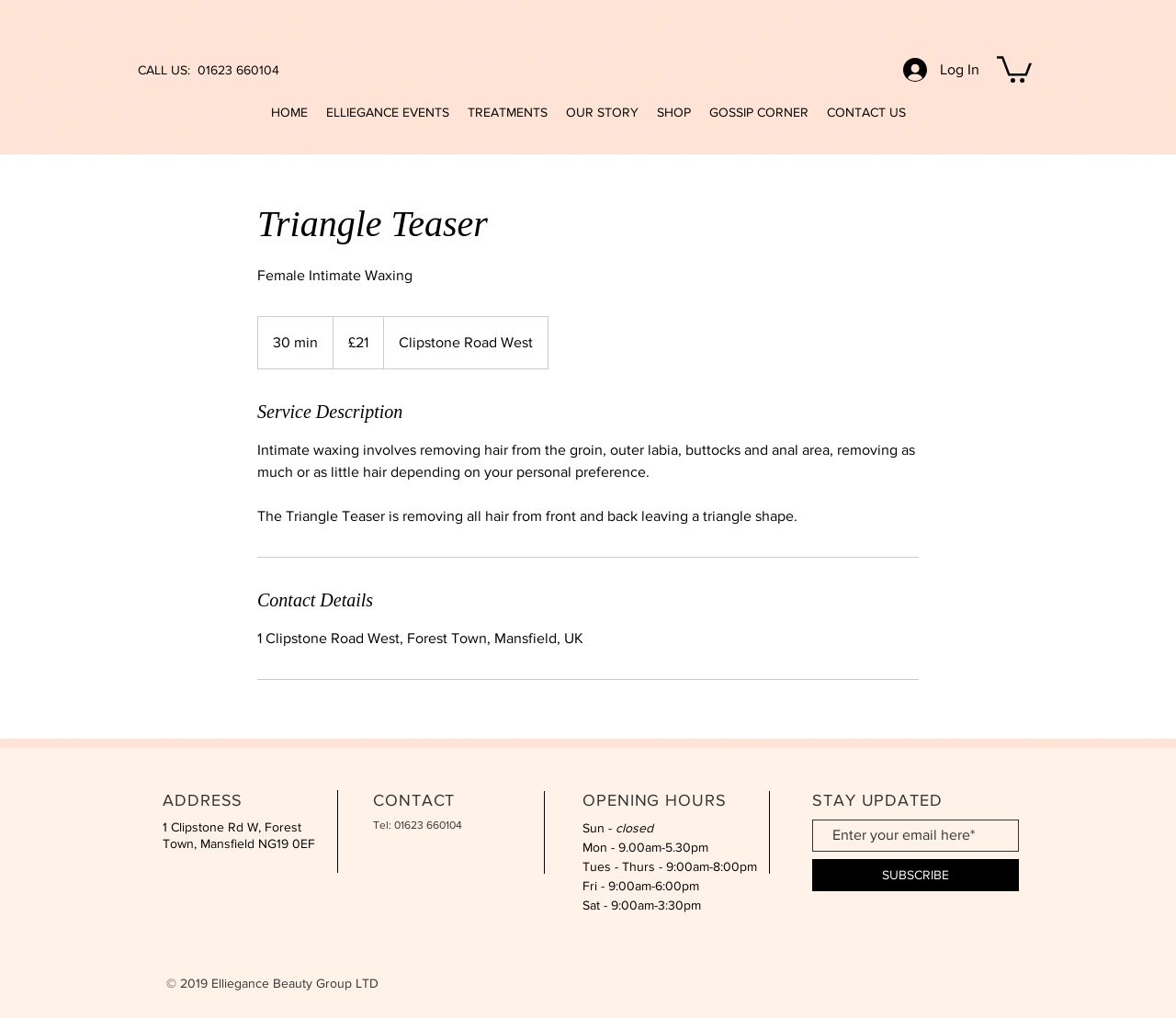Find the bounding box coordinates of the area to click in order to follow the instruction: "Click the CONTACT US link".

[0.695, 0.097, 0.778, 0.124]